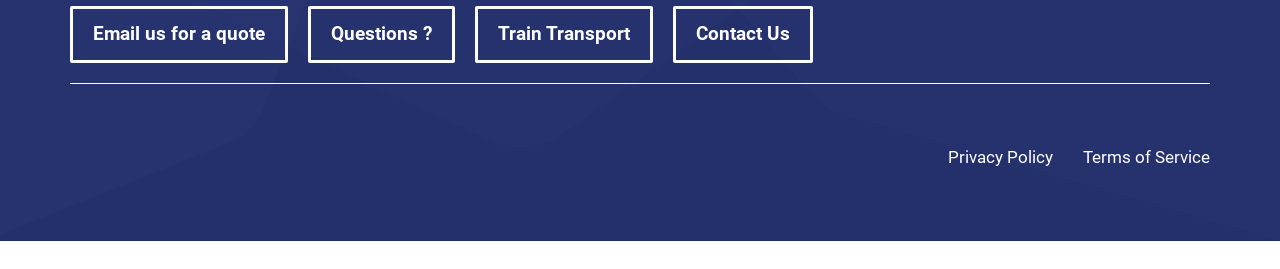Find and provide the bounding box coordinates for the UI element described here: "Privacy Policy". The coordinates should be given as four float numbers between 0 and 1: [left, top, right, bottom].

[0.741, 0.534, 0.823, 0.635]